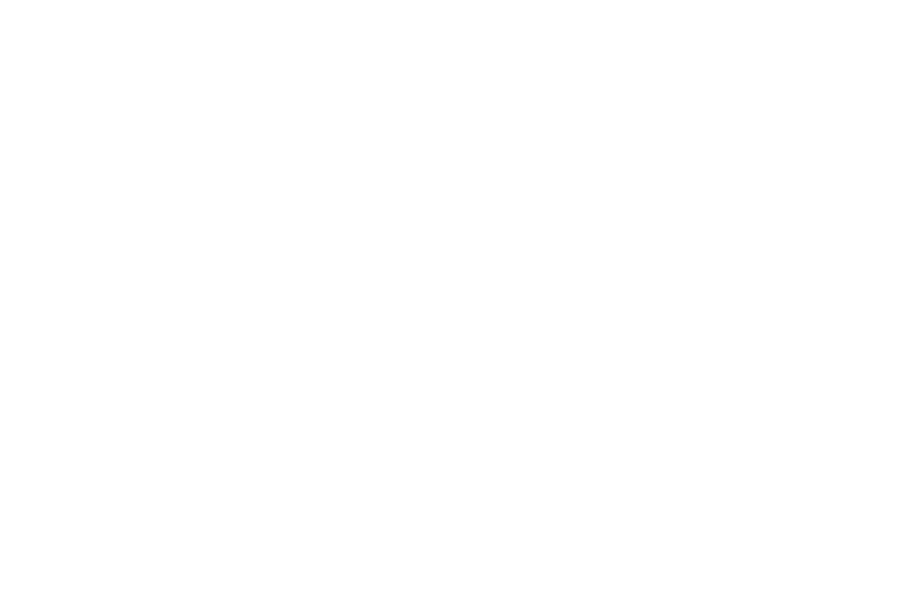Give a one-word or short-phrase answer to the following question: 
What type of context is the graphic positioned in?

Digital context